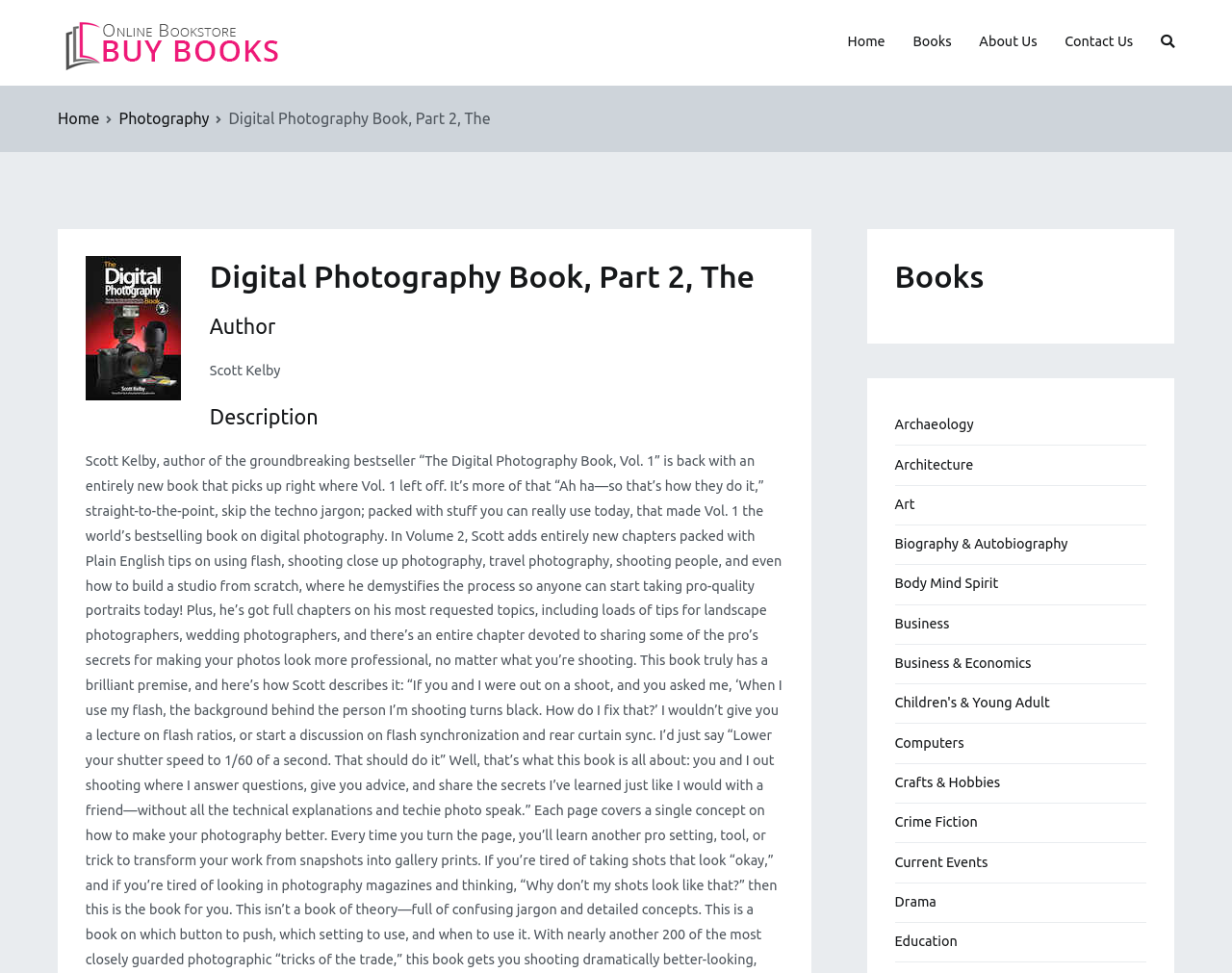Predict the bounding box coordinates of the area that should be clicked to accomplish the following instruction: "click on home". The bounding box coordinates should consist of four float numbers between 0 and 1, i.e., [left, top, right, bottom].

[0.688, 0.031, 0.718, 0.057]